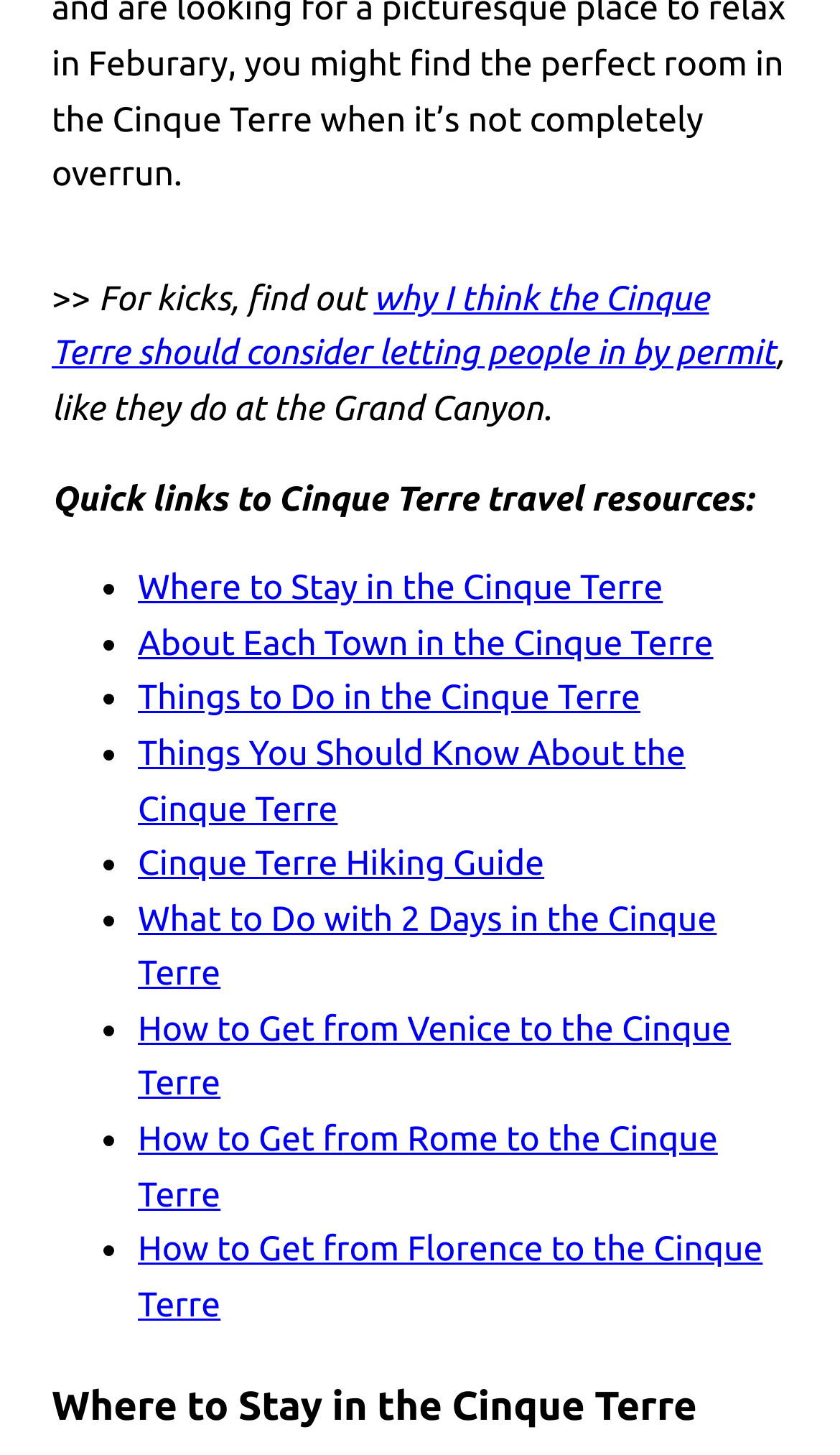Locate the bounding box coordinates of the element that needs to be clicked to carry out the instruction: "Click on 'Why I think the Cinque Terre should consider letting people in by permit'". The coordinates should be given as four float numbers ranging from 0 to 1, i.e., [left, top, right, bottom].

[0.062, 0.192, 0.924, 0.257]